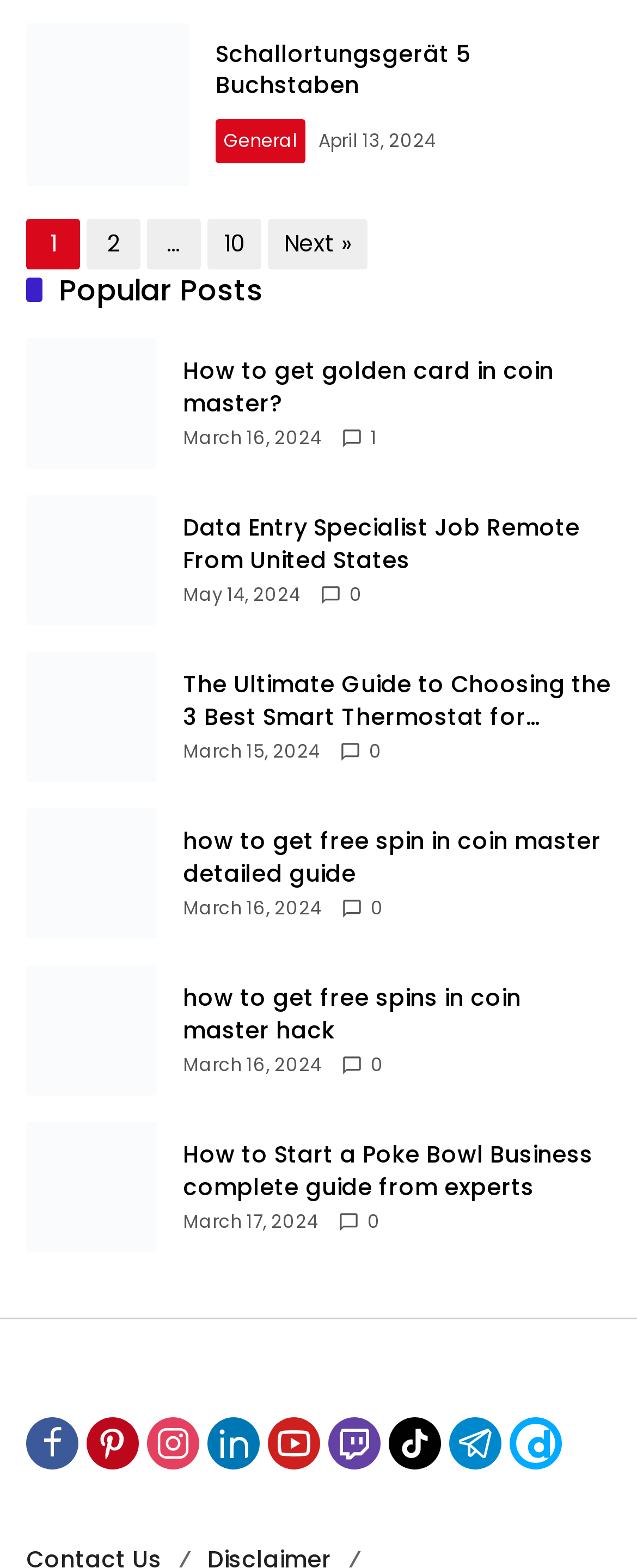Bounding box coordinates are specified in the format (top-left x, top-left y, bottom-right x, bottom-right y). All values are floating point numbers bounded between 0 and 1. Please provide the bounding box coordinate of the region this sentence describes: Schallortungsgerät 5 Buchstaben

[0.338, 0.024, 0.738, 0.065]